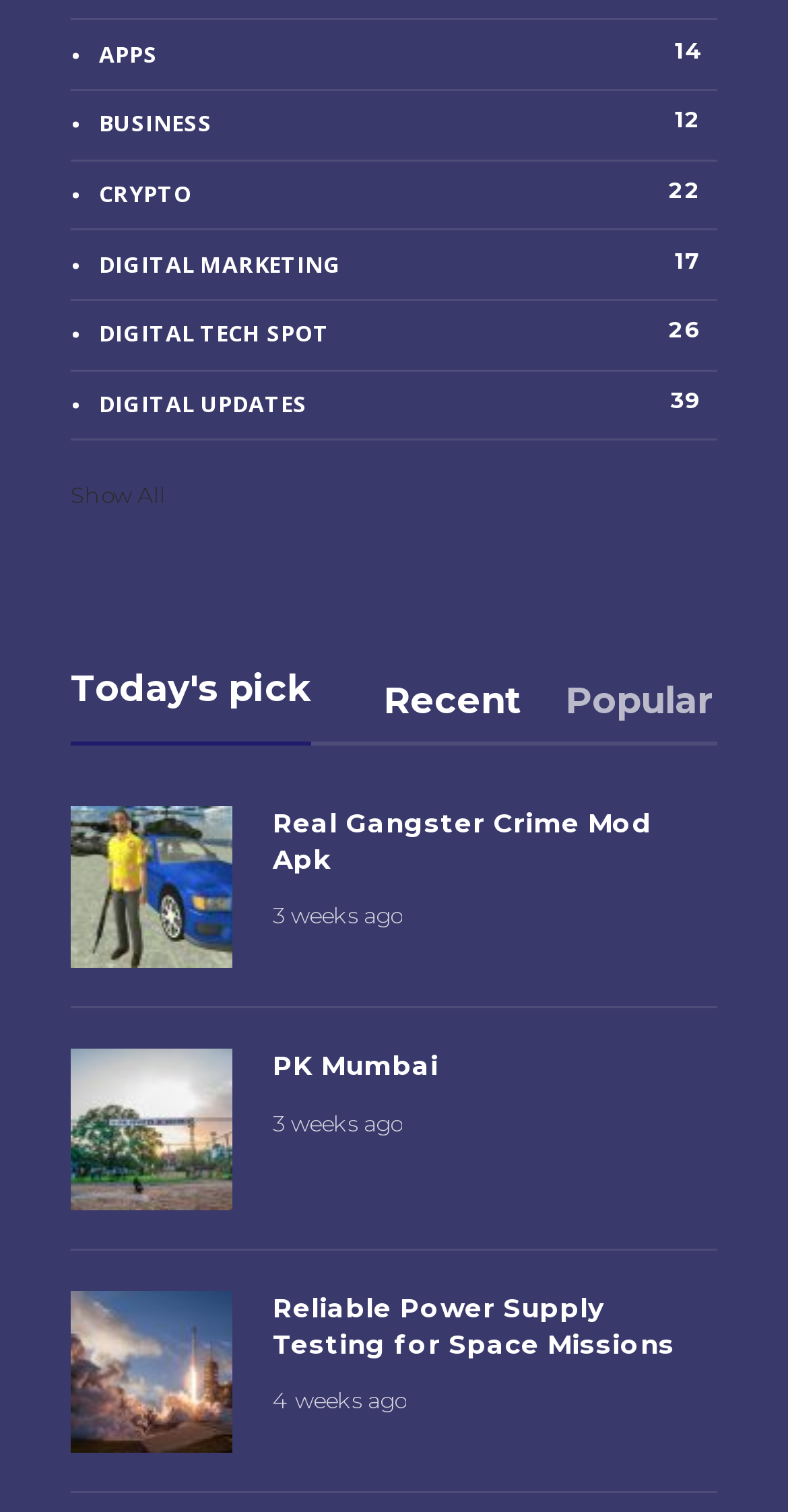Could you find the bounding box coordinates of the clickable area to complete this instruction: "Select the Popular tab"?

[0.718, 0.45, 0.905, 0.479]